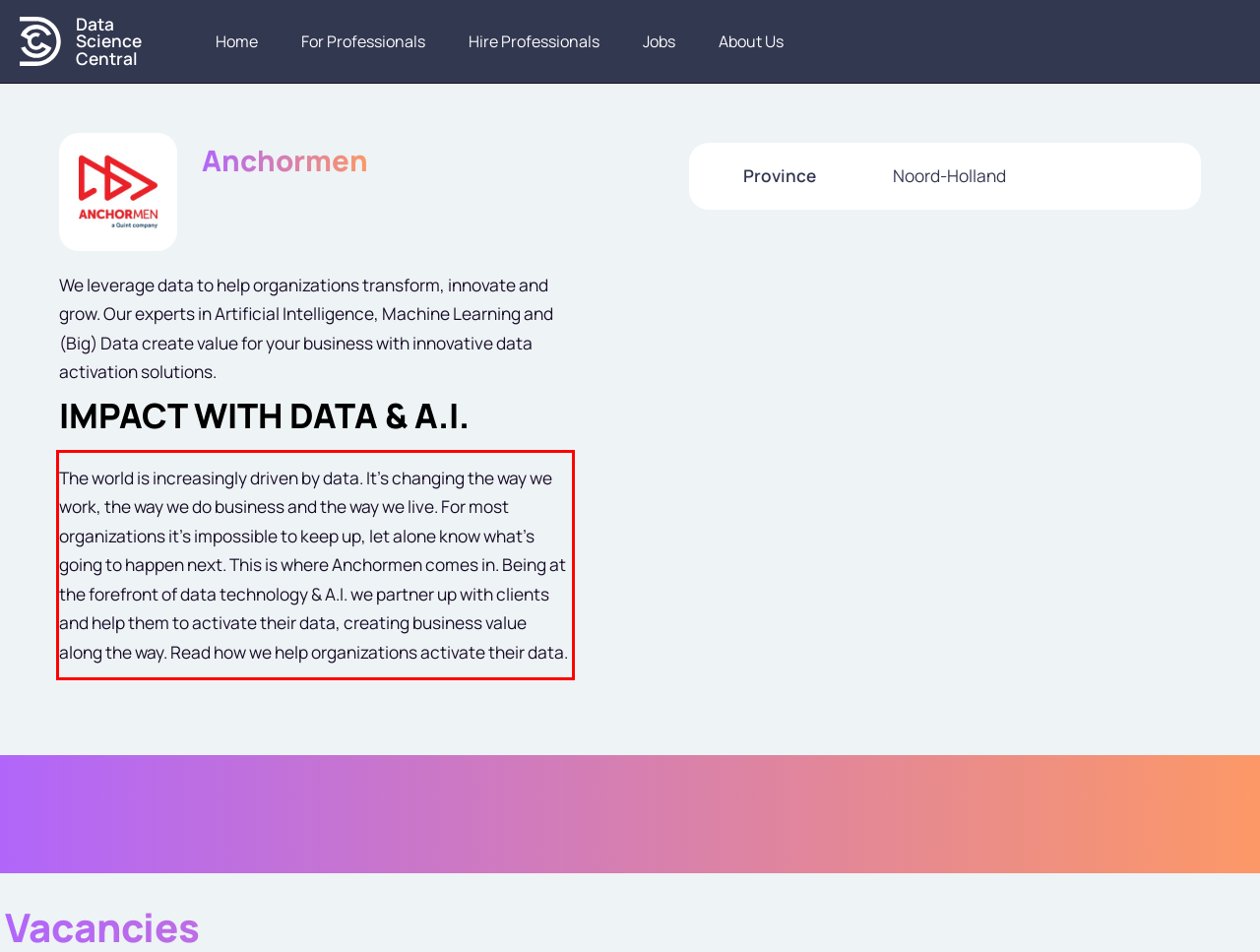Analyze the screenshot of a webpage where a red rectangle is bounding a UI element. Extract and generate the text content within this red bounding box.

The world is increasingly driven by data. It’s changing the way we work, the way we do business and the way we live. For most organizations it’s impossible to keep up, let alone know what’s going to happen next. This is where Anchormen comes in. Being at the forefront of data technology & A.I. we partner up with clients and help them to activate their data, creating business value along the way. Read how we help organizations activate their data.